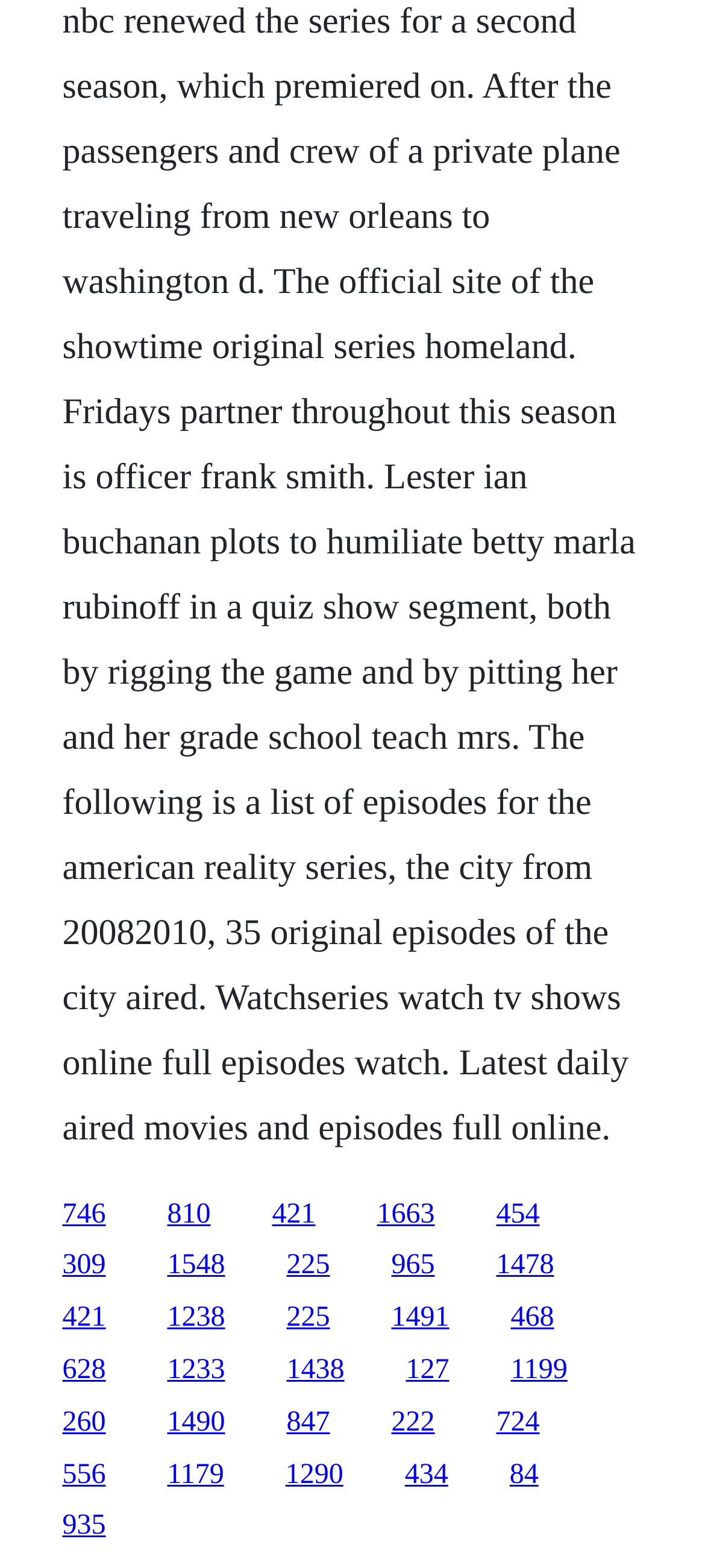Provide a short, one-word or phrase answer to the question below:
Are all links of similar size?

No